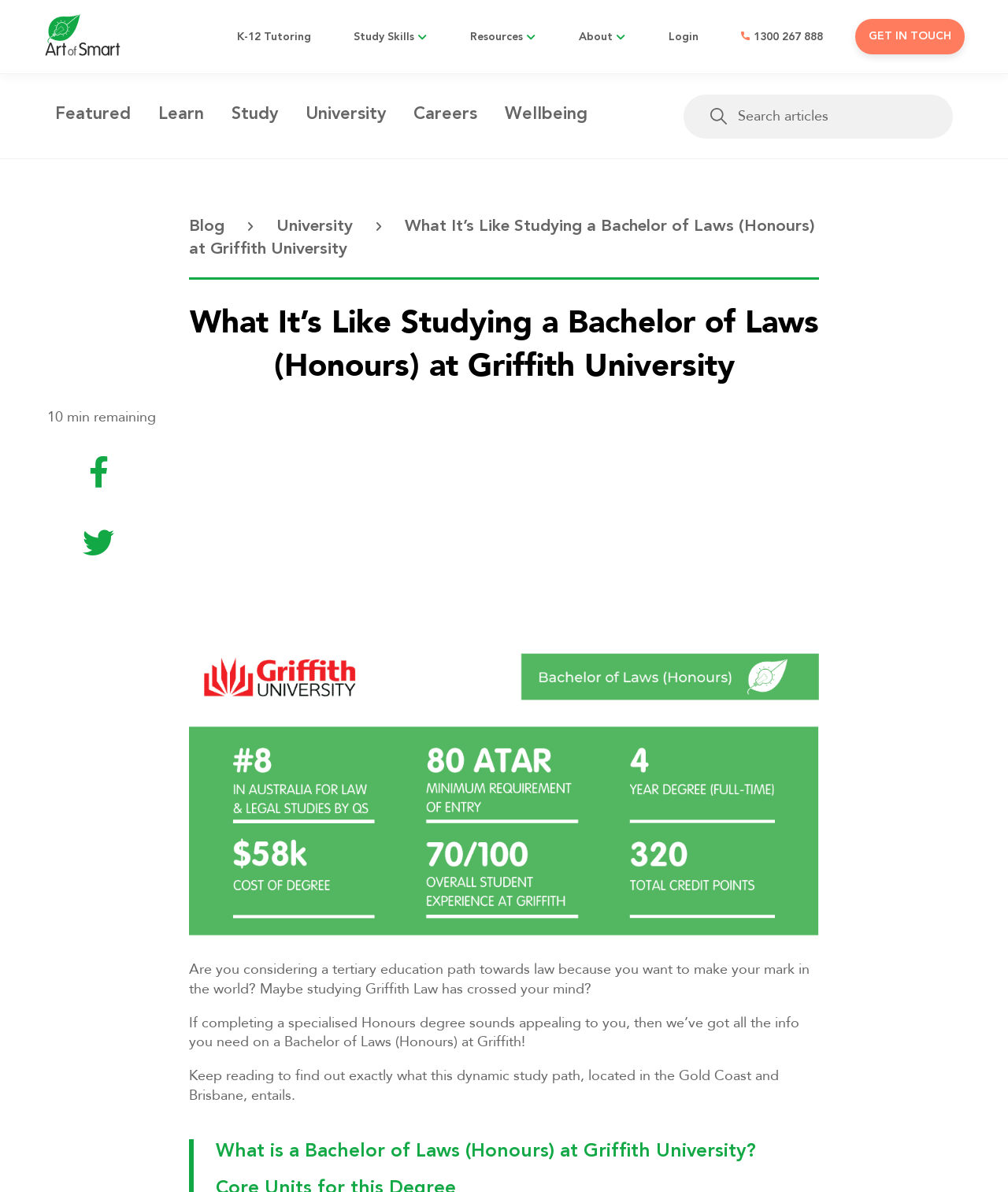Find the bounding box coordinates corresponding to the UI element with the description: "University". The coordinates should be formatted as [left, top, right, bottom], with values as floats between 0 and 1.

[0.274, 0.183, 0.35, 0.197]